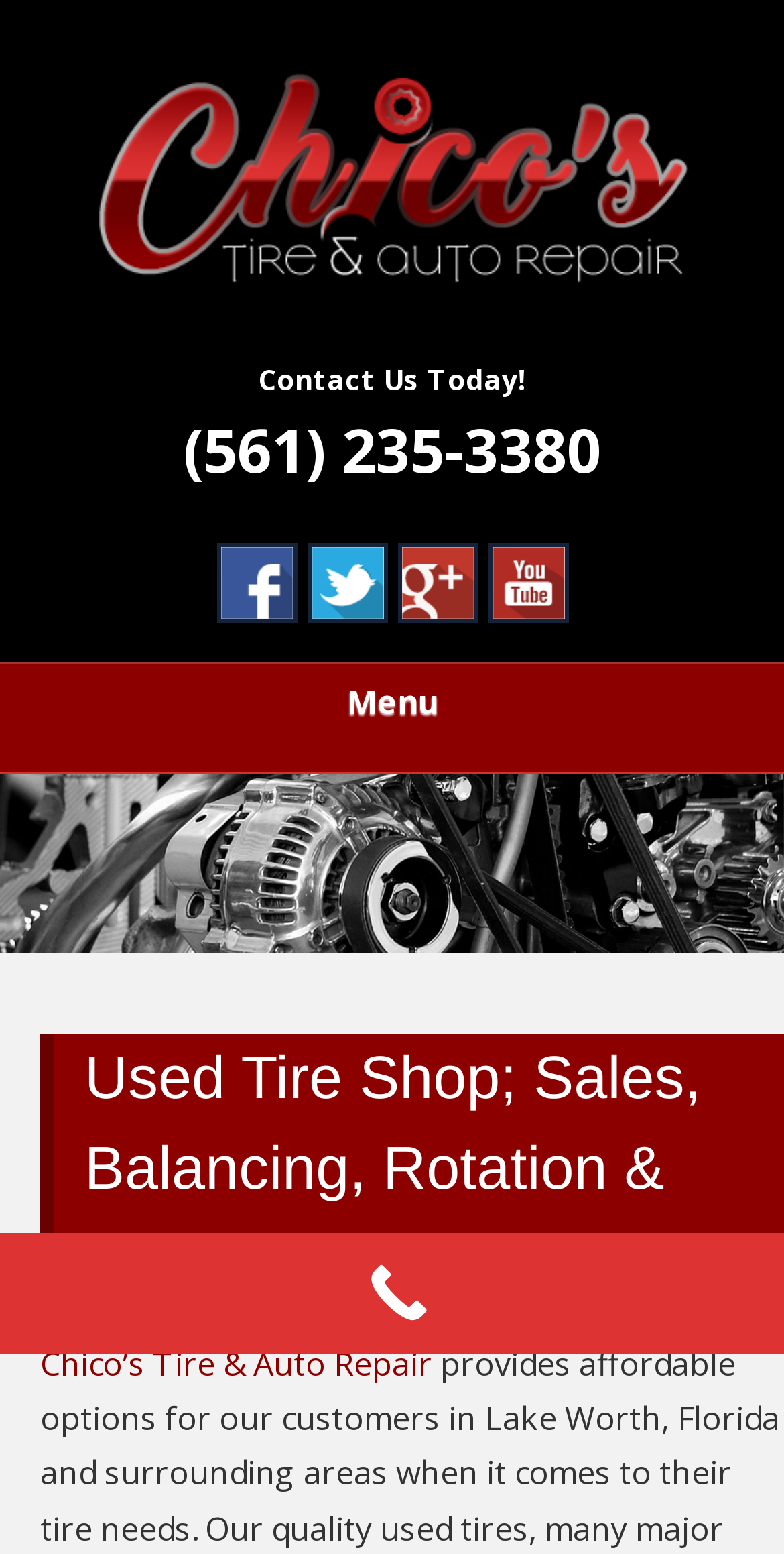Identify the coordinates of the bounding box for the element described below: "Chicos Tire & Auto Repair". Return the coordinates as four float numbers between 0 and 1: [left, top, right, bottom].

[0.106, 0.031, 0.945, 0.145]